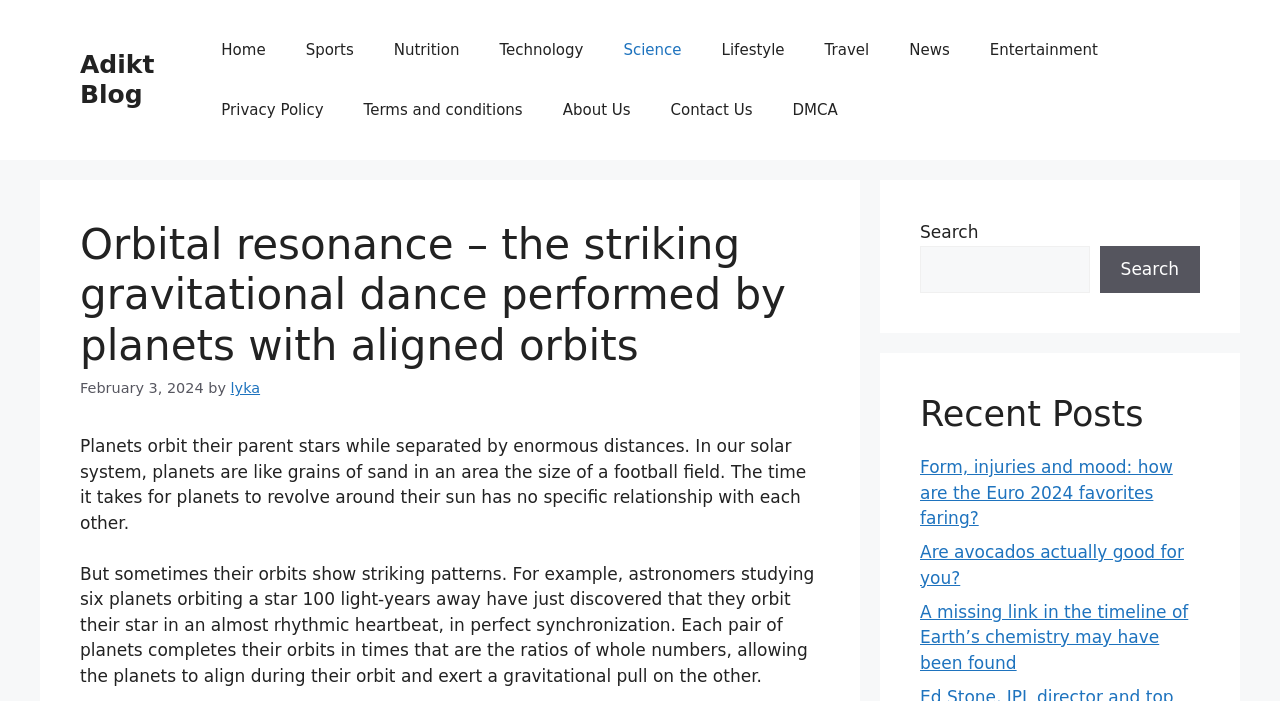Pinpoint the bounding box coordinates of the area that must be clicked to complete this instruction: "Visit us on Twitter!".

None